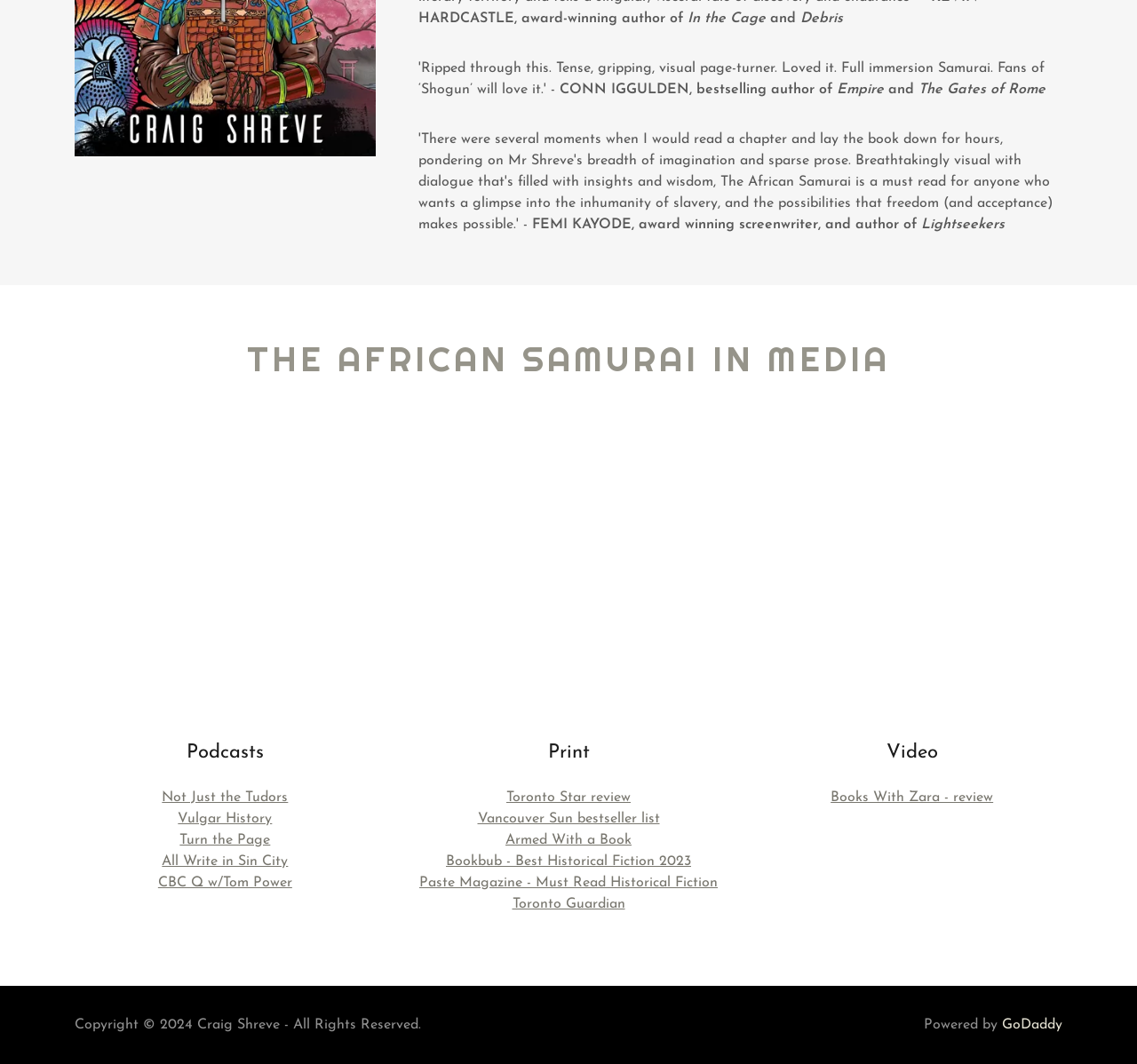Please find the bounding box coordinates of the element that you should click to achieve the following instruction: "Watch the Books With Zara review video". The coordinates should be presented as four float numbers between 0 and 1: [left, top, right, bottom].

[0.731, 0.742, 0.874, 0.756]